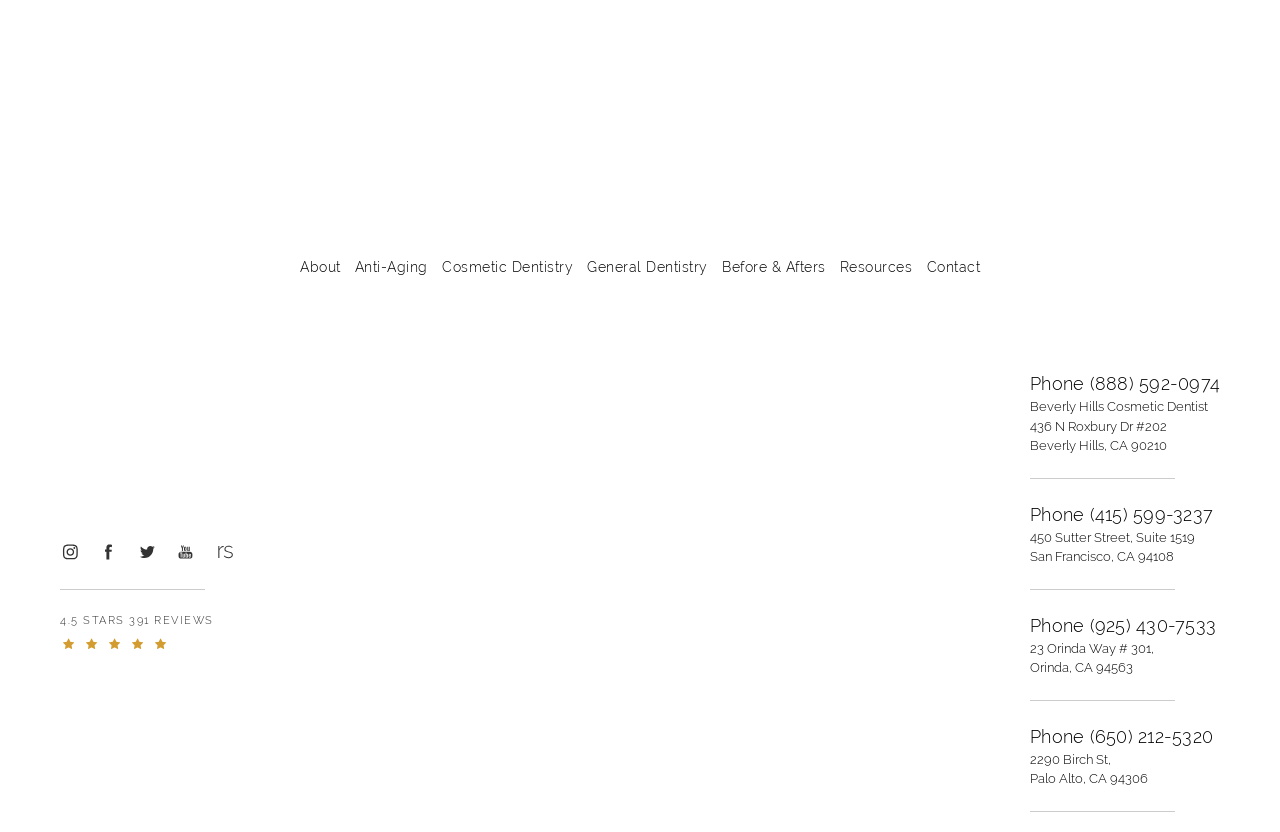Given the element description, predict the bounding box coordinates in the format (top-left x, top-left y, bottom-right x, bottom-right y). Make sure all values are between 0 and 1. Here is the element description: Anti-Aging

[0.277, 0.313, 0.334, 0.33]